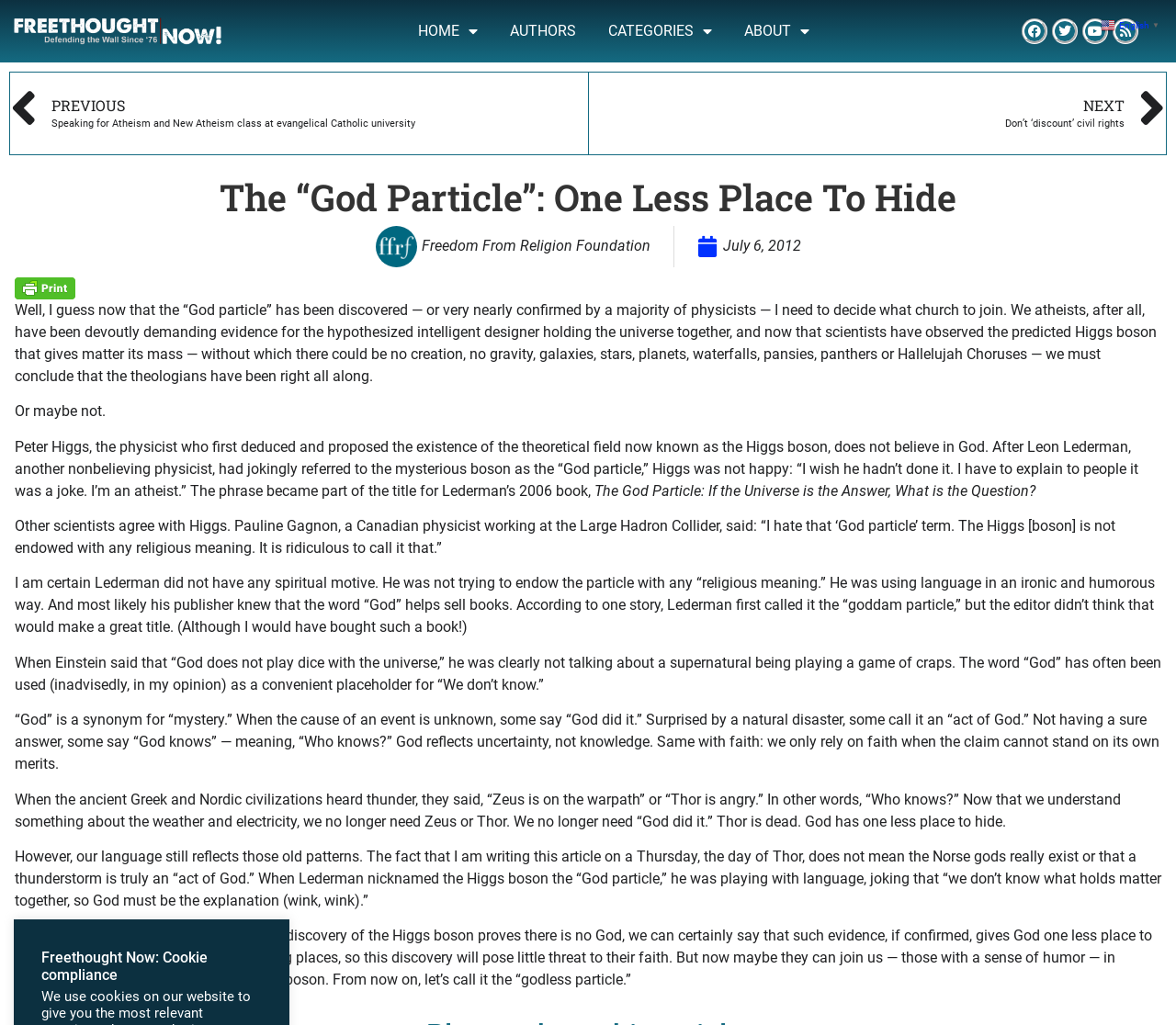Please find and generate the text of the main heading on the webpage.

The “God Particle”: One Less Place To Hide